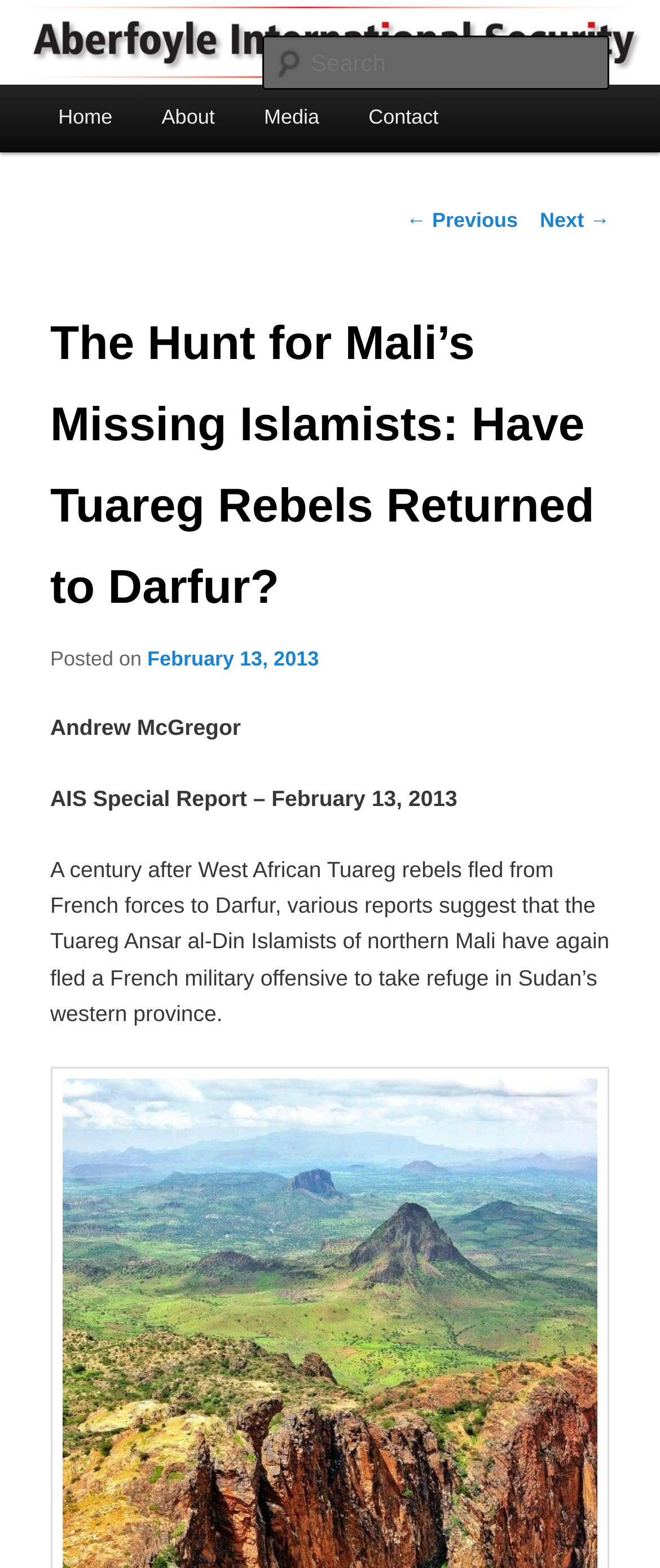Provide a short answer using a single word or phrase for the following question: 
When was the article posted?

February 13, 2013